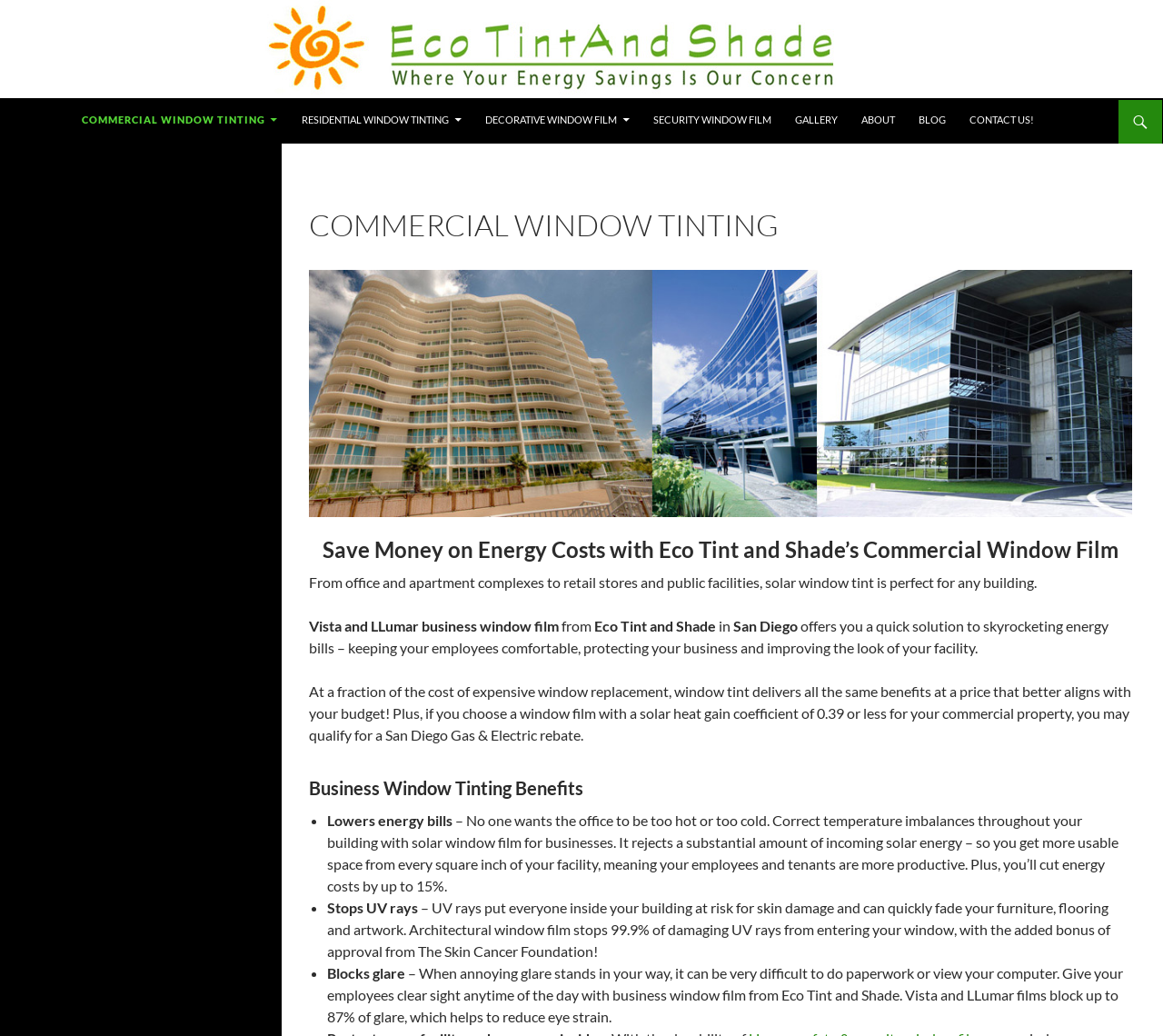Determine the bounding box coordinates of the UI element described by: "Blog".

[0.78, 0.095, 0.823, 0.137]